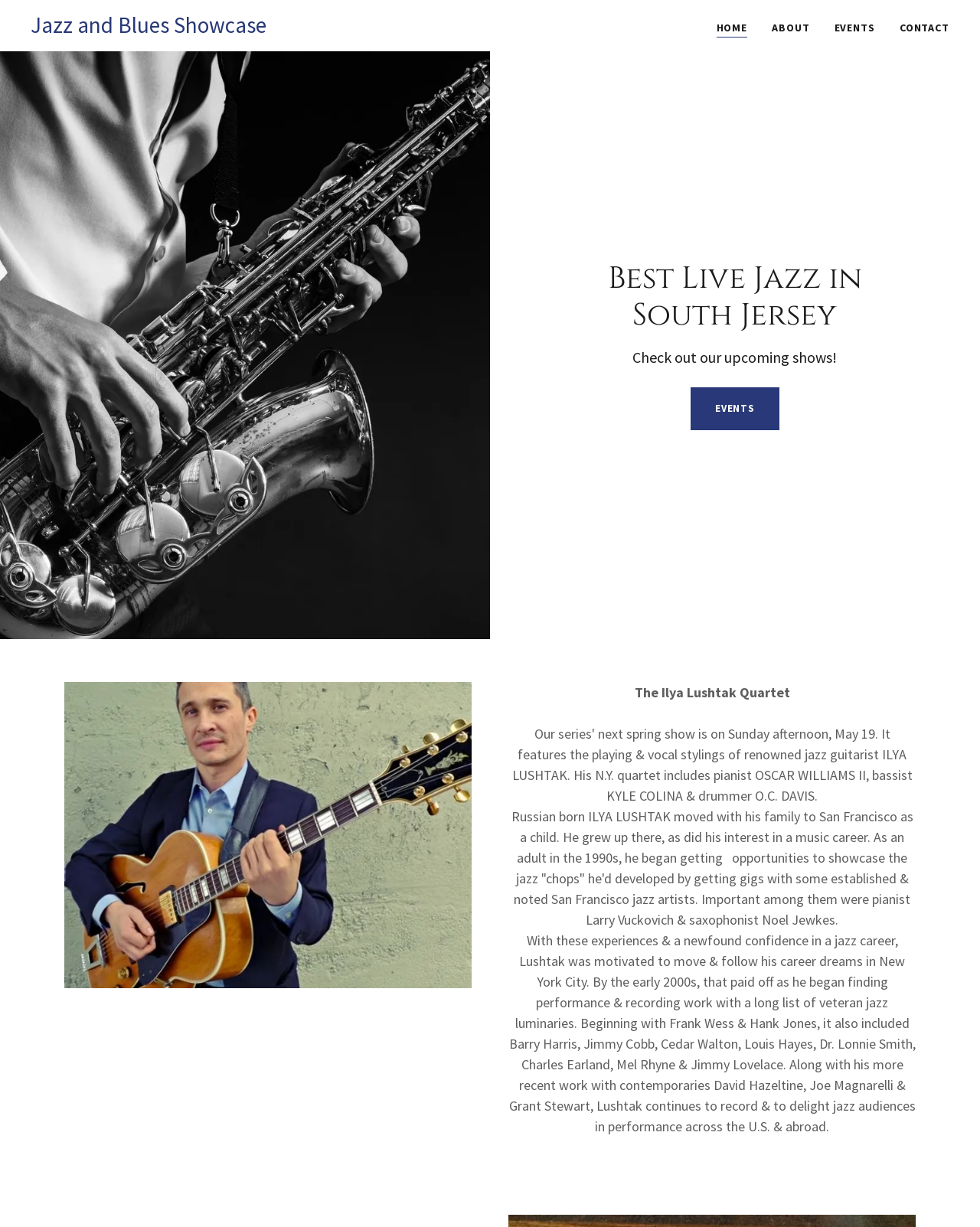Identify the bounding box coordinates for the UI element described as: "Contact". The coordinates should be provided as four floats between 0 and 1: [left, top, right, bottom].

None